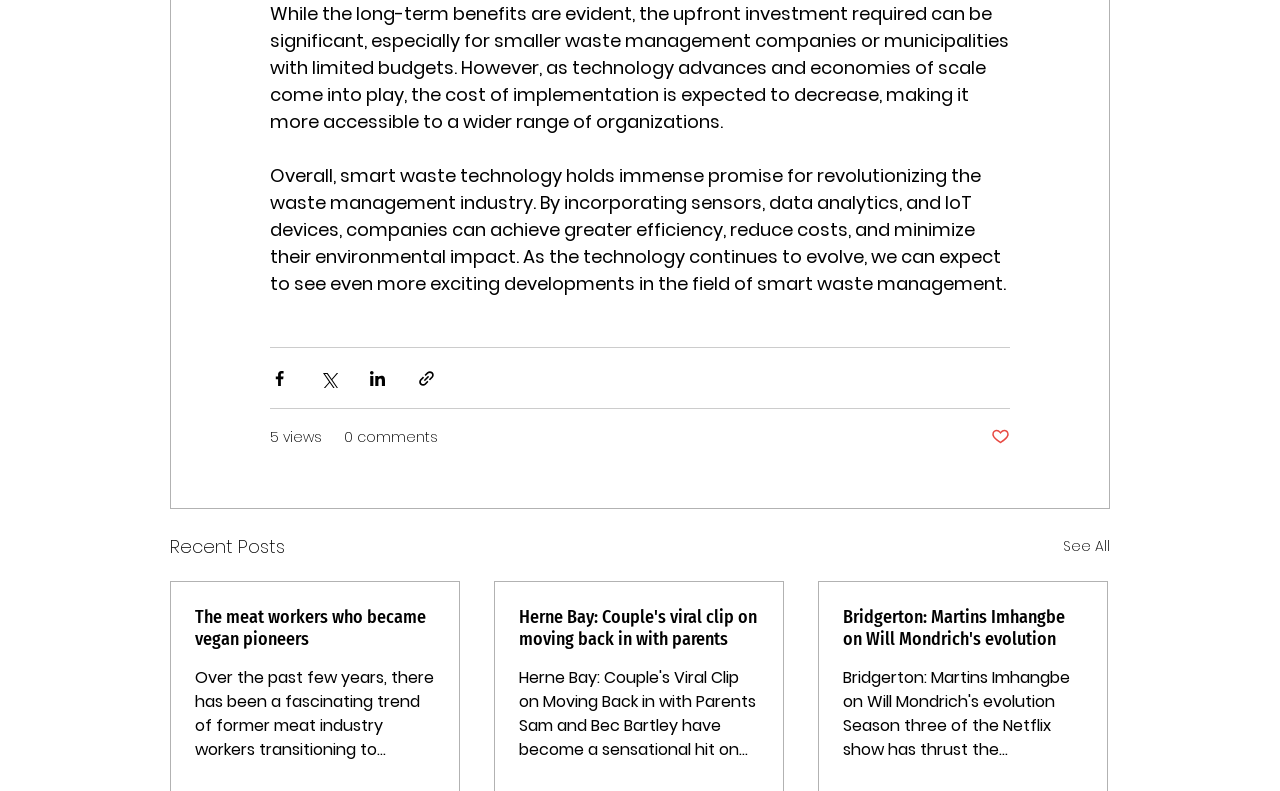Please identify the bounding box coordinates of the element I should click to complete this instruction: 'Like the post'. The coordinates should be given as four float numbers between 0 and 1, like this: [left, top, right, bottom].

[0.774, 0.54, 0.789, 0.566]